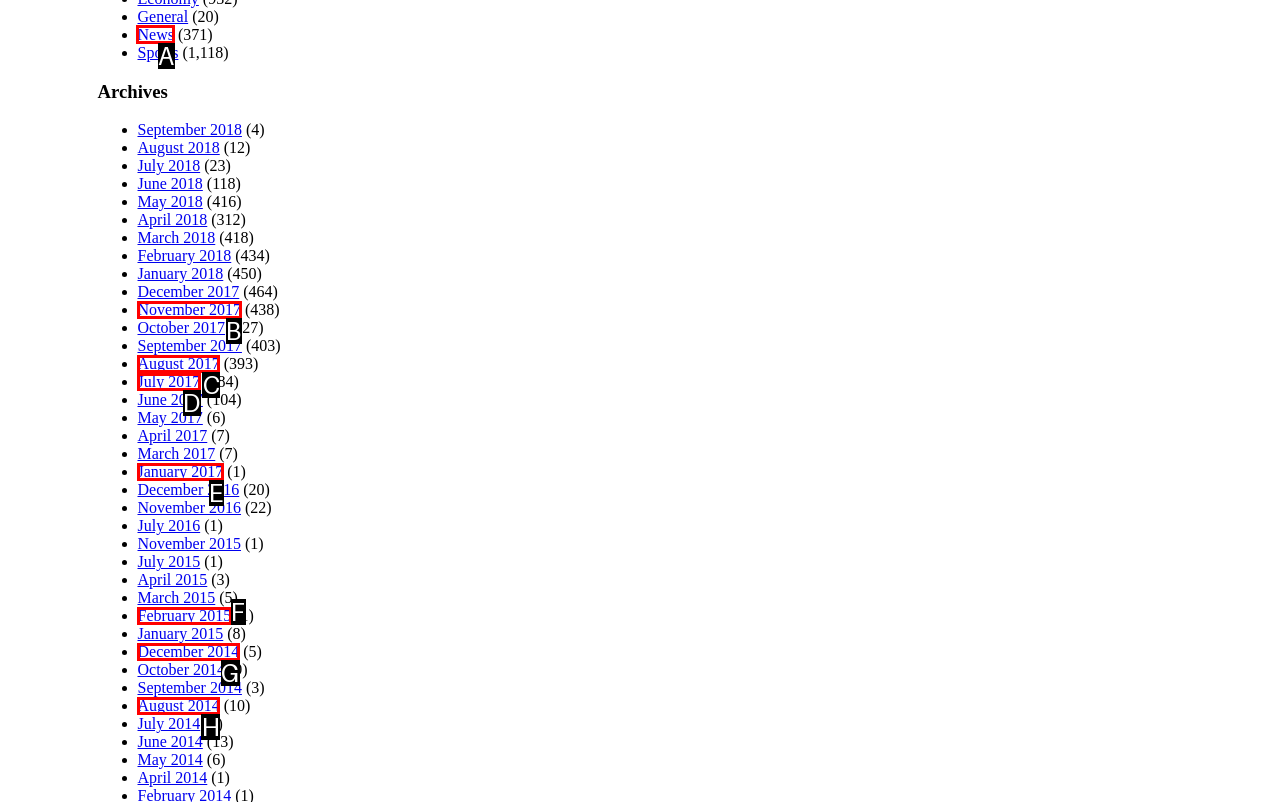Choose the letter of the element that should be clicked to complete the task: Click on News
Answer with the letter from the possible choices.

A